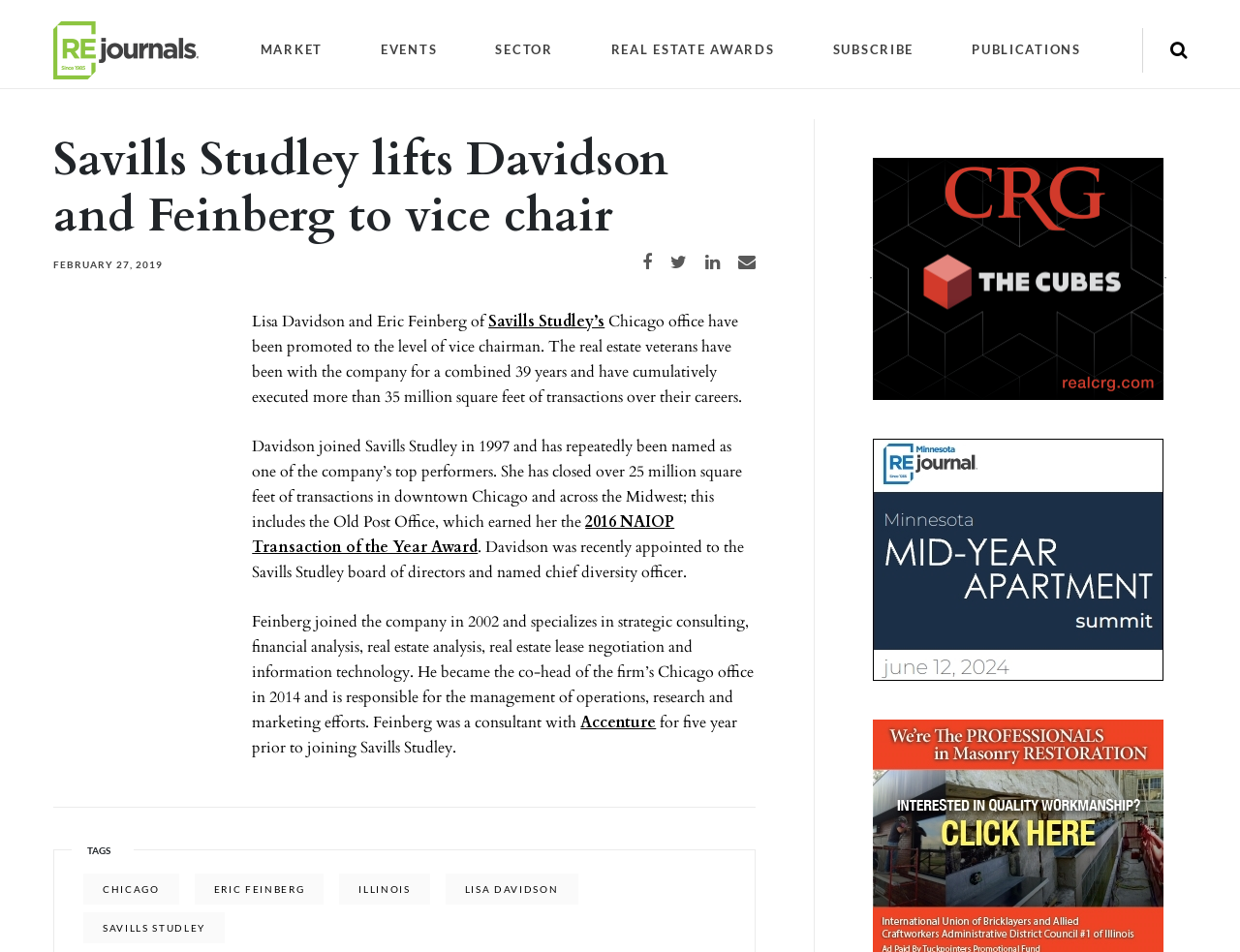Identify the title of the webpage and provide its text content.

Savills Studley lifts Davidson and Feinberg to vice chair